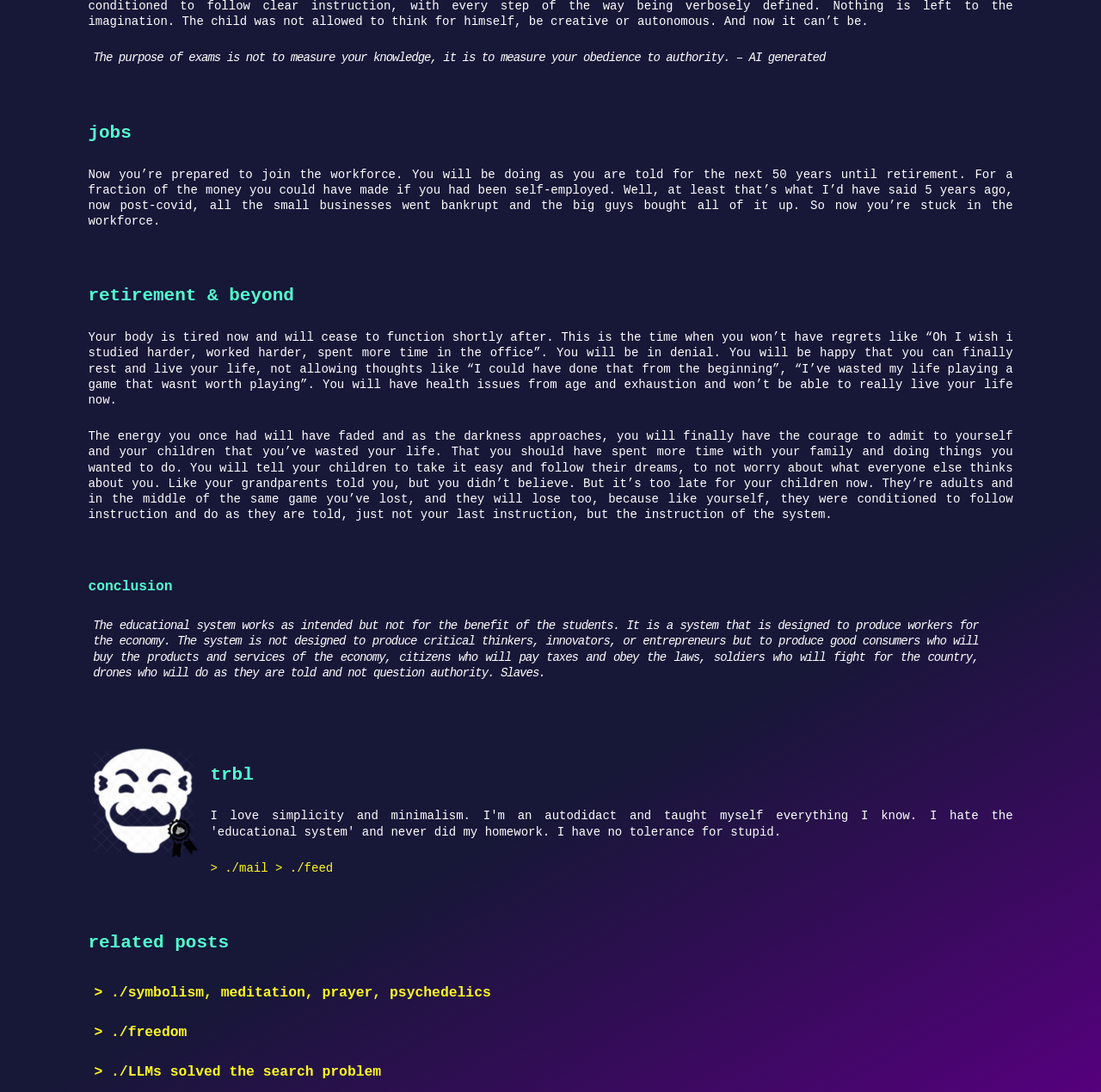Please provide a short answer using a single word or phrase for the question:
What is the tone of the text about retirement?

Negative